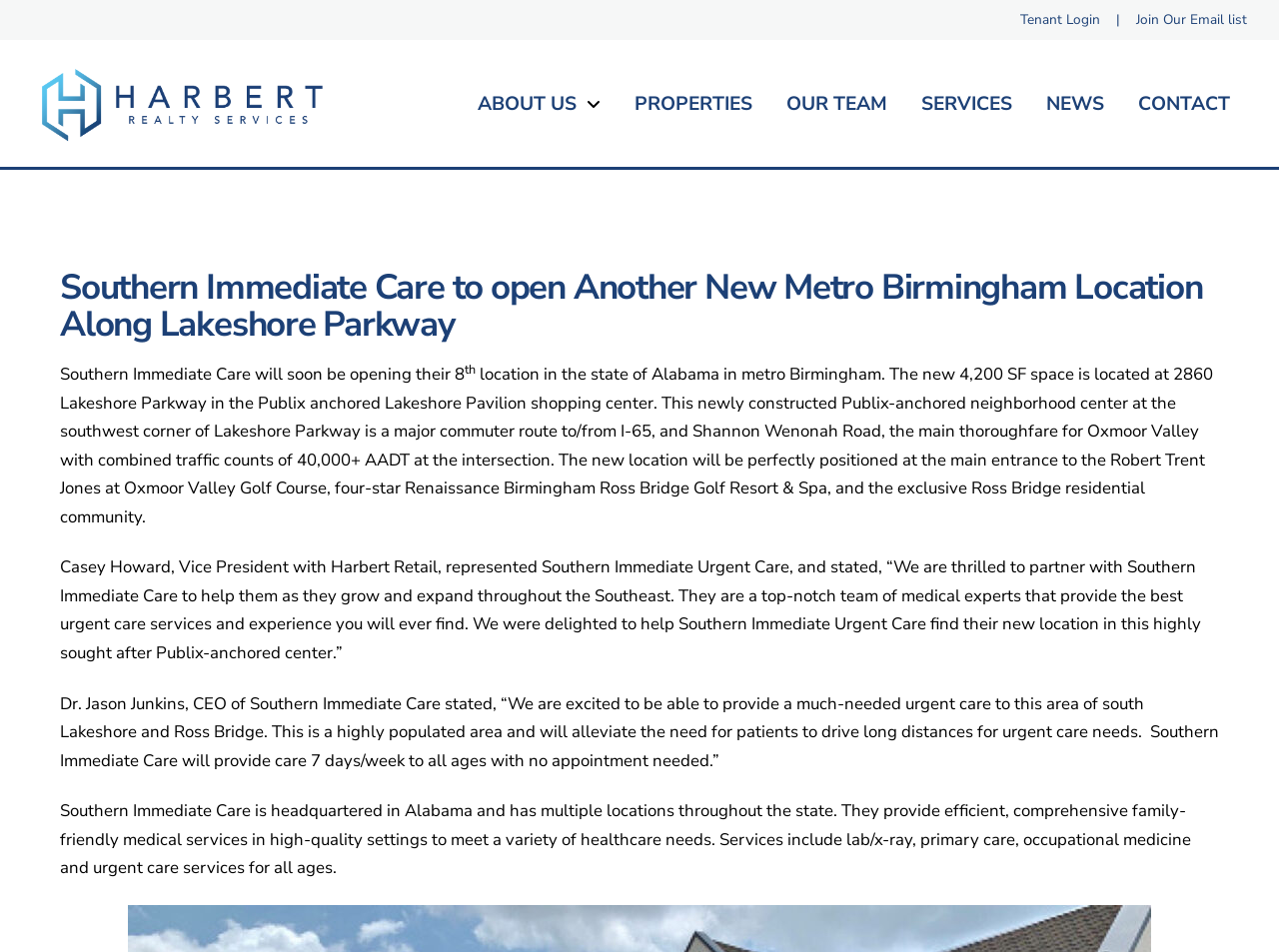Select the bounding box coordinates of the element I need to click to carry out the following instruction: "Click ABOUT US".

[0.36, 0.042, 0.483, 0.178]